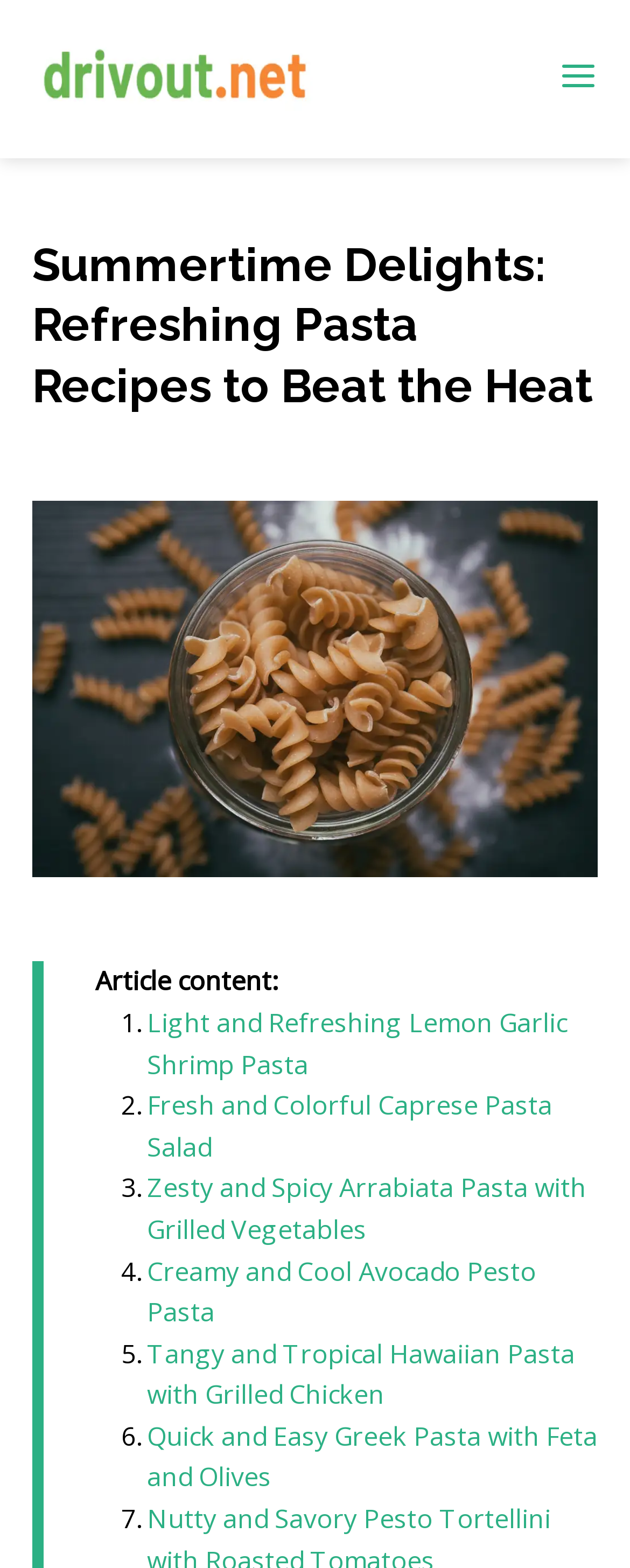With reference to the screenshot, provide a detailed response to the question below:
What type of ingredient is featured in the fifth pasta recipe?

I looked at the list of pasta recipes on the webpage and saw that the fifth recipe listed is Creamy and Cool Avocado Pesto Pasta, which suggests that avocado is a key ingredient in this recipe.